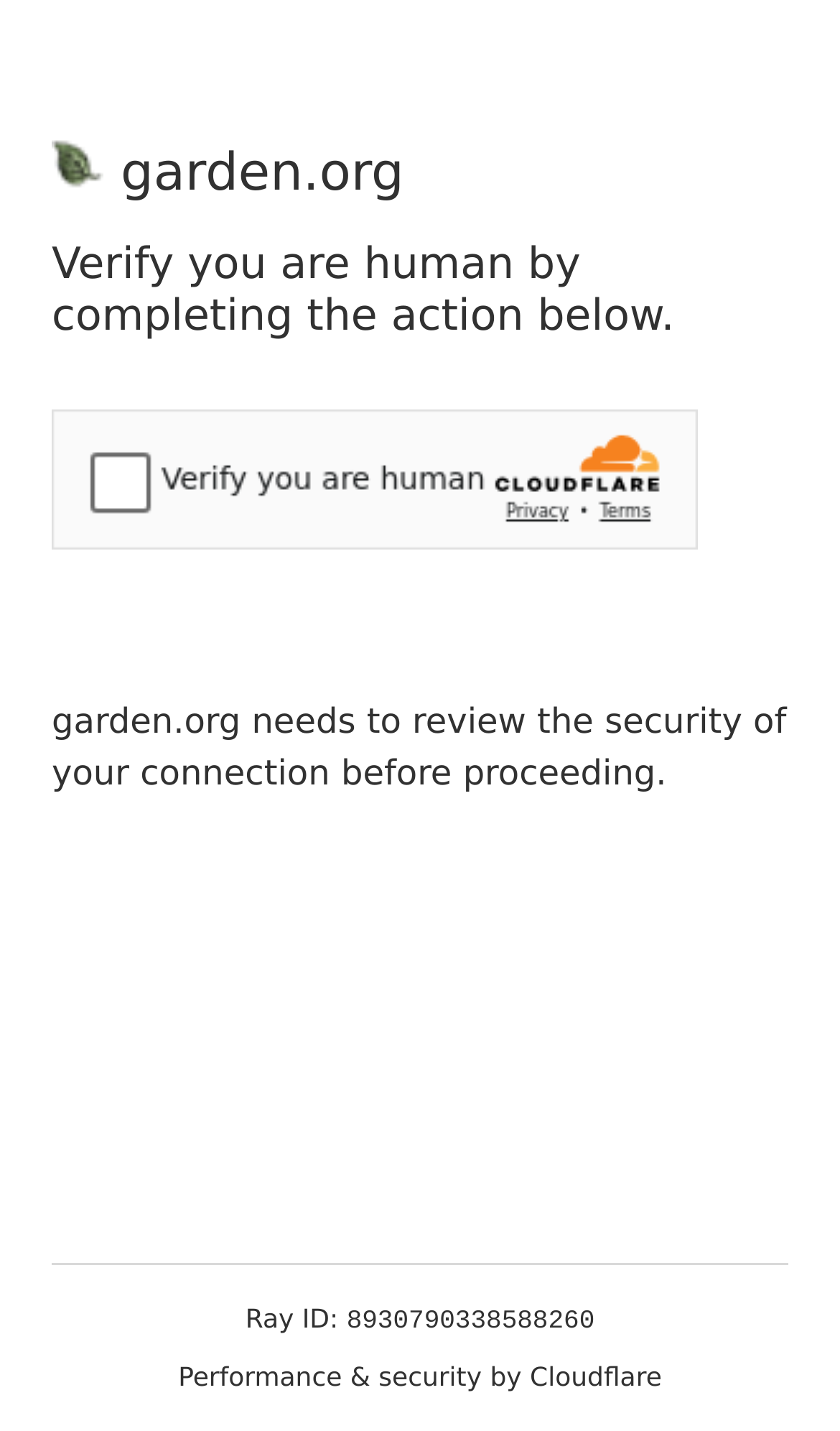Write a detailed summary of the webpage.

The webpage appears to be a security verification page. At the top, there is a heading with an icon for garden.org, which is positioned near the top-left corner of the page. Below the heading, there is another heading that instructs the user to verify they are human by completing an action.

The main content of the page is an iframe containing a Cloudflare security challenge, which takes up a significant portion of the page and is centered horizontally. Above the iframe, there is a static text that explains the purpose of the security verification, stating that garden.org needs to review the security of the user's connection before proceeding.

At the bottom of the page, there is a section with three lines of static text. The first line displays the text "Ray ID:", followed by a long numerical ID on the second line. The third line promotes "Performance & security by Cloudflare". This section is positioned near the bottom of the page, with the text aligned to the left.